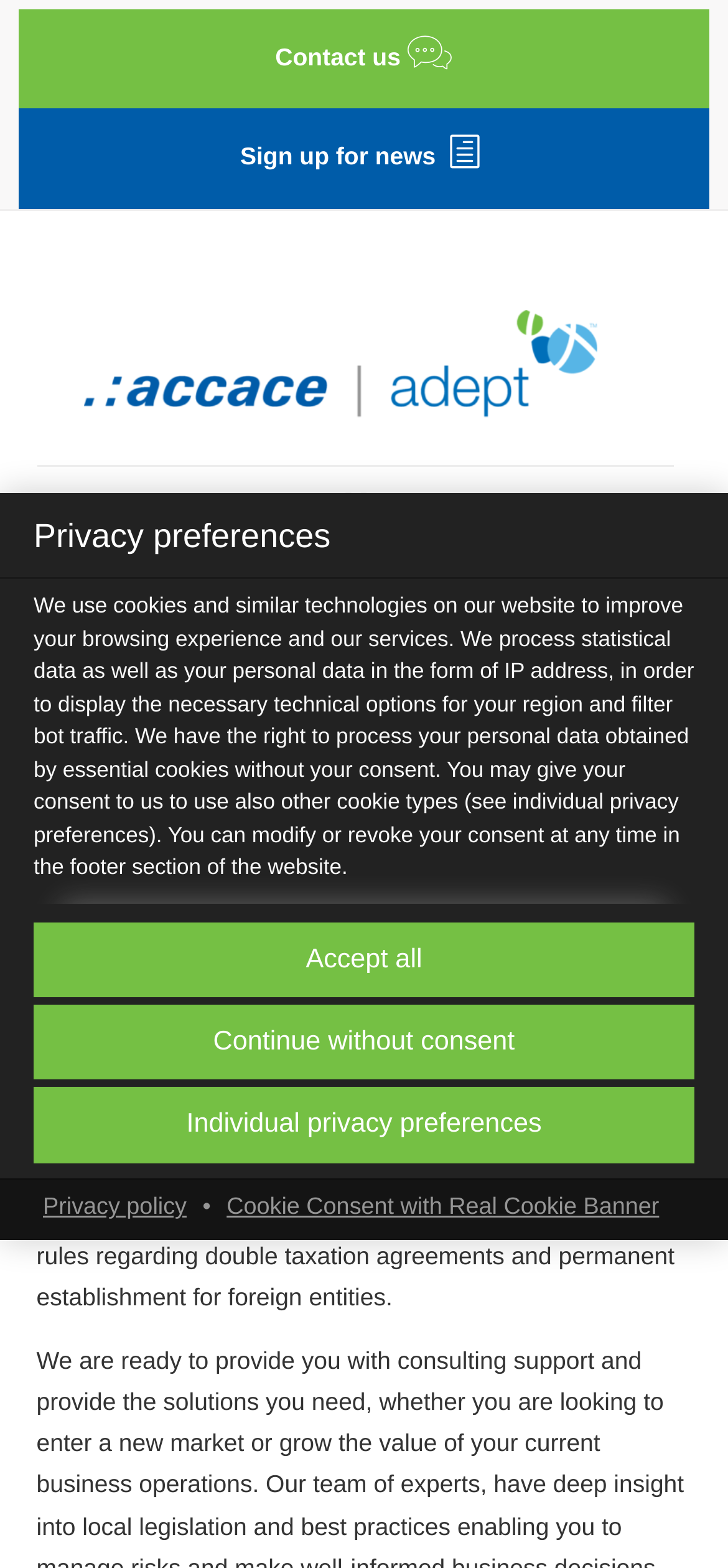How many types of cookies are mentioned?
Please respond to the question with a detailed and thorough explanation.

In the privacy preferences section, four types of cookies are mentioned: Essential, Functional, Statistics, and Marketing. These types are listed as separate options for users to consent to.